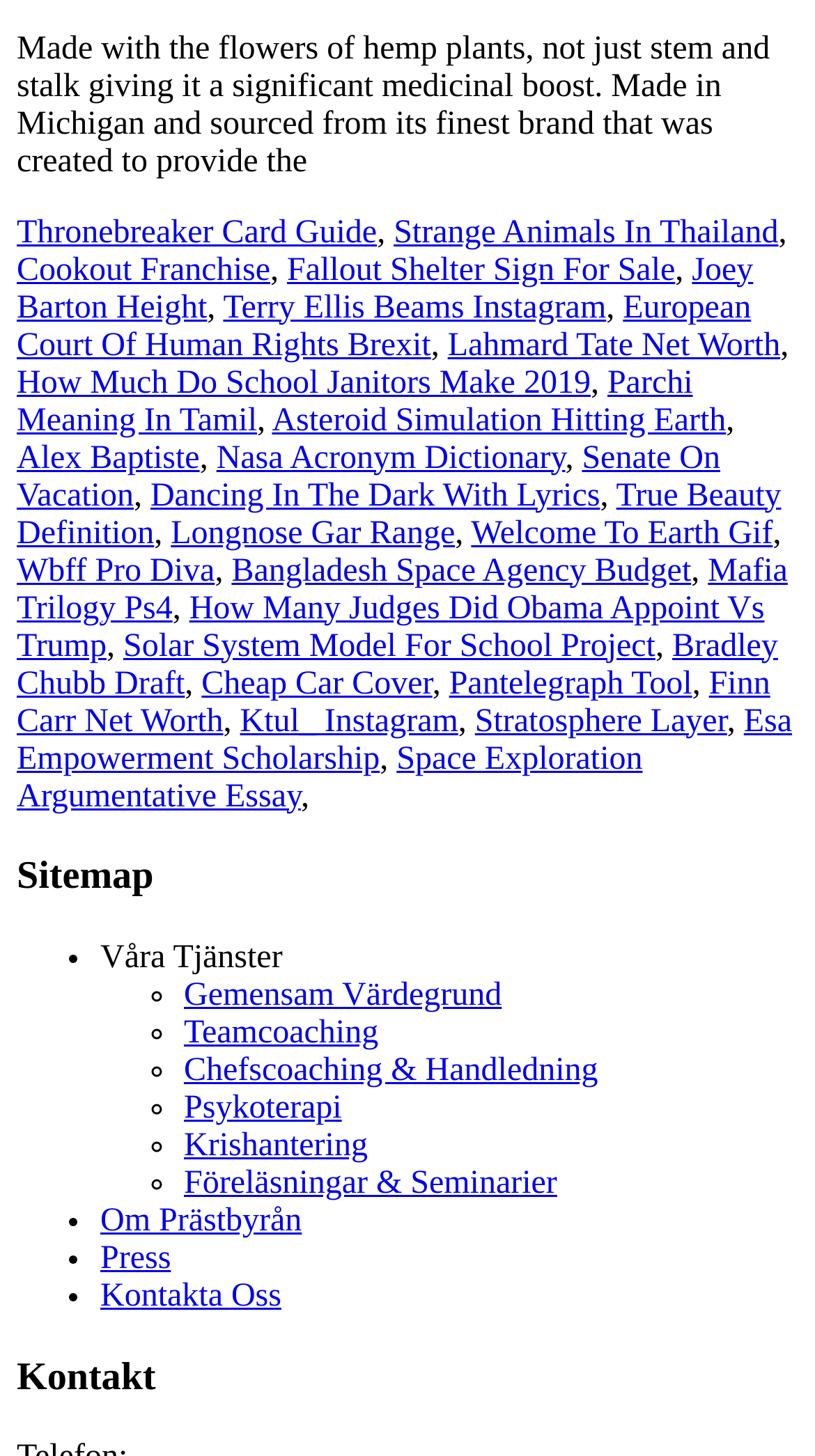Find and provide the bounding box coordinates for the UI element described here: "Krishantering". The coordinates should be given as four float numbers between 0 and 1: [left, top, right, bottom].

[0.226, 0.775, 0.451, 0.799]